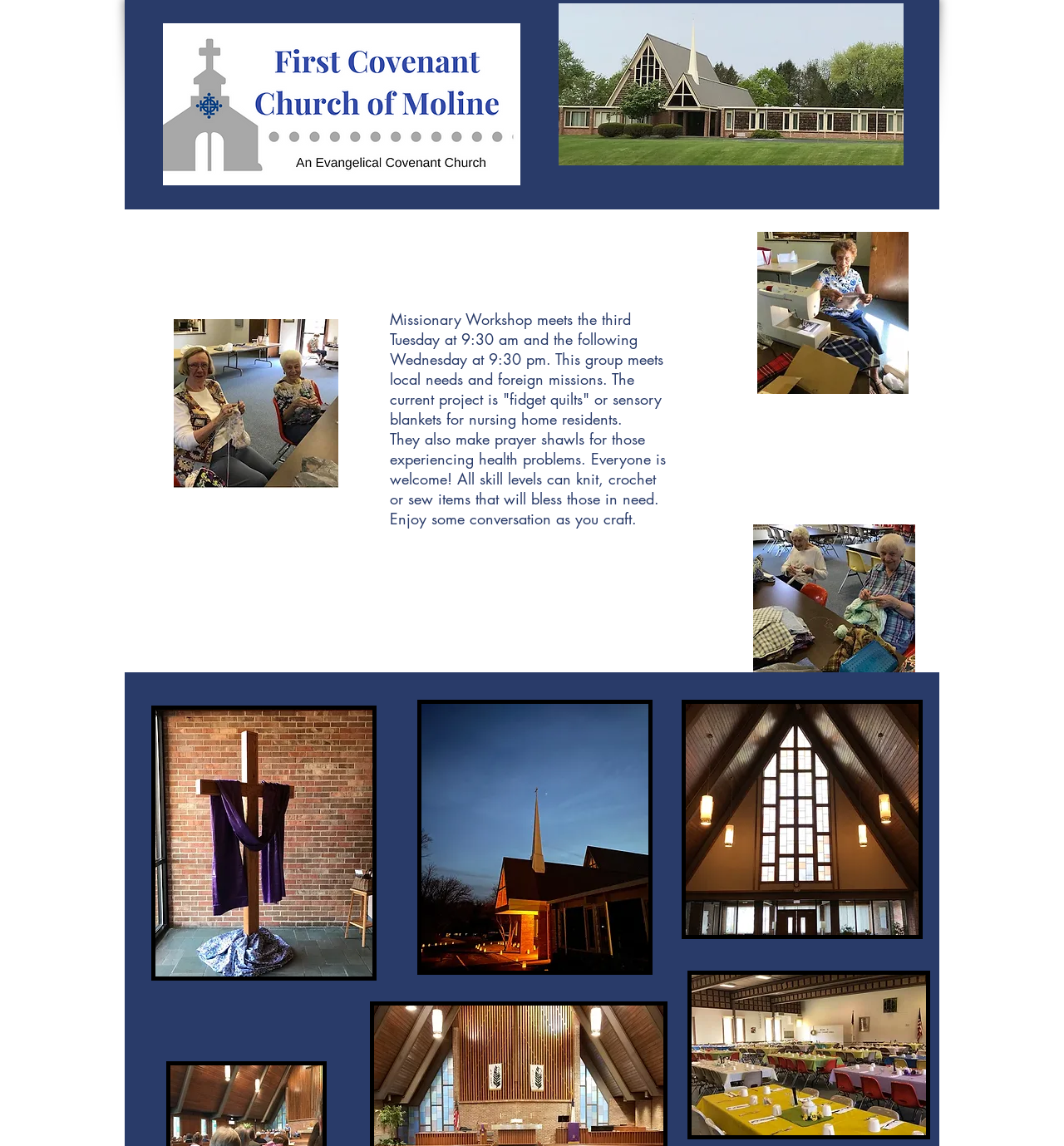Using details from the image, please answer the following question comprehensively:
What is the purpose of the Missionary Workshop?

Based on the text description, the Missionary Workshop meets to help local needs and foreign missions, and currently, they are working on 'fidget quilts' or sensory blankets for nursing home residents, and also making prayer shawls for those experiencing health problems.